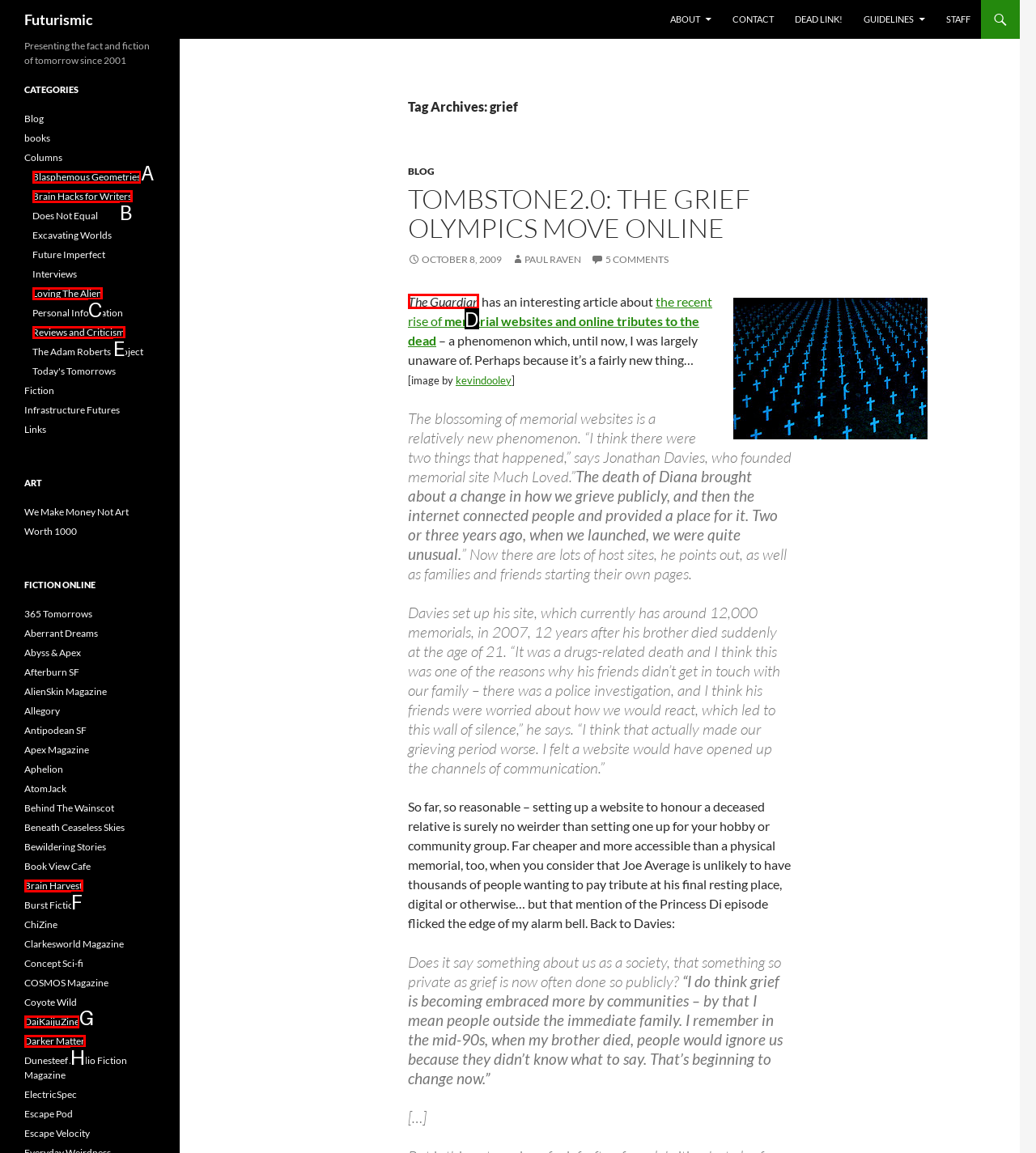Identify the correct UI element to click for this instruction: Check out the blog post The Guardian
Respond with the appropriate option's letter from the provided choices directly.

D